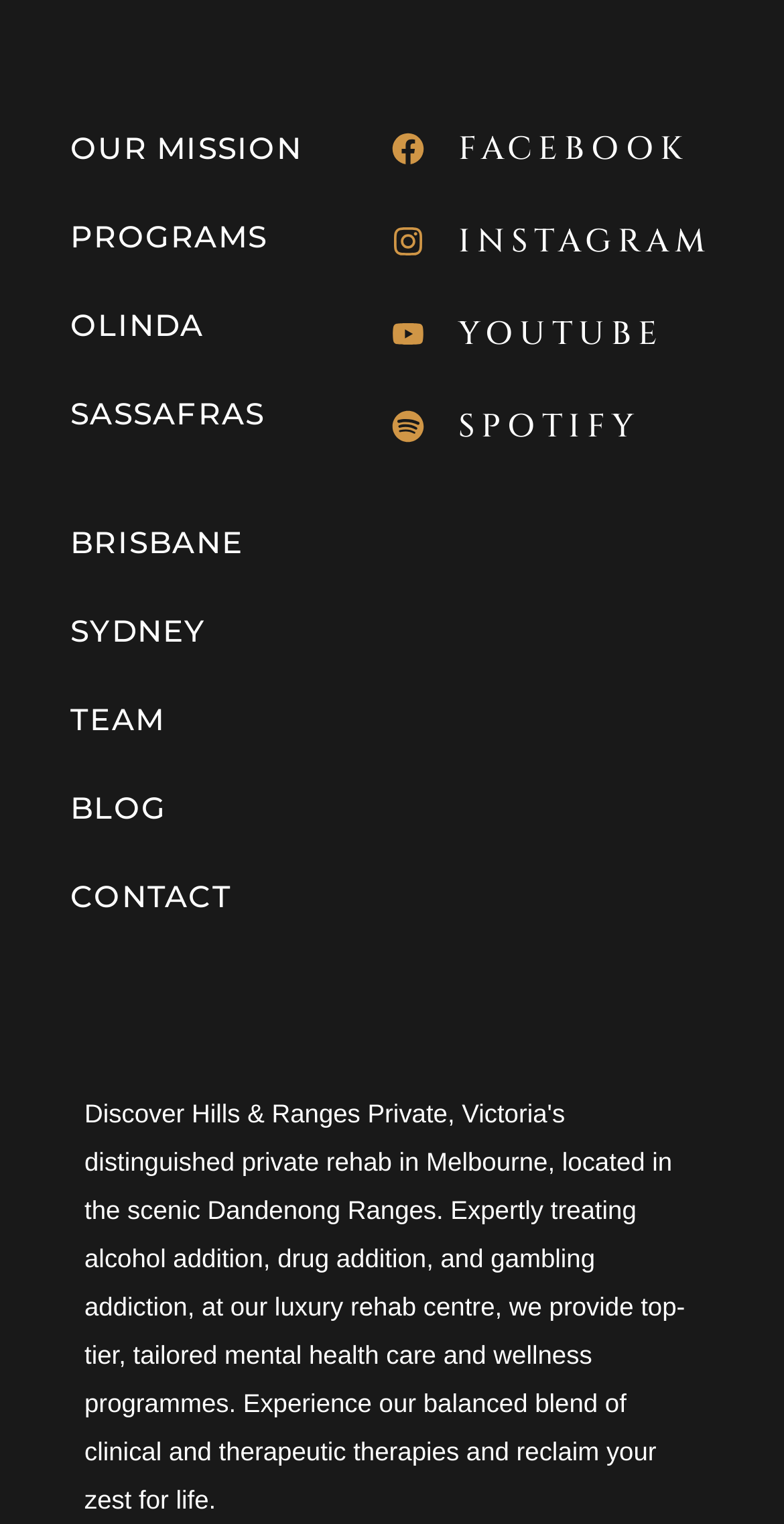Please determine the bounding box coordinates of the element's region to click in order to carry out the following instruction: "Learn about the mission". The coordinates should be four float numbers between 0 and 1, i.e., [left, top, right, bottom].

[0.09, 0.069, 0.5, 0.127]